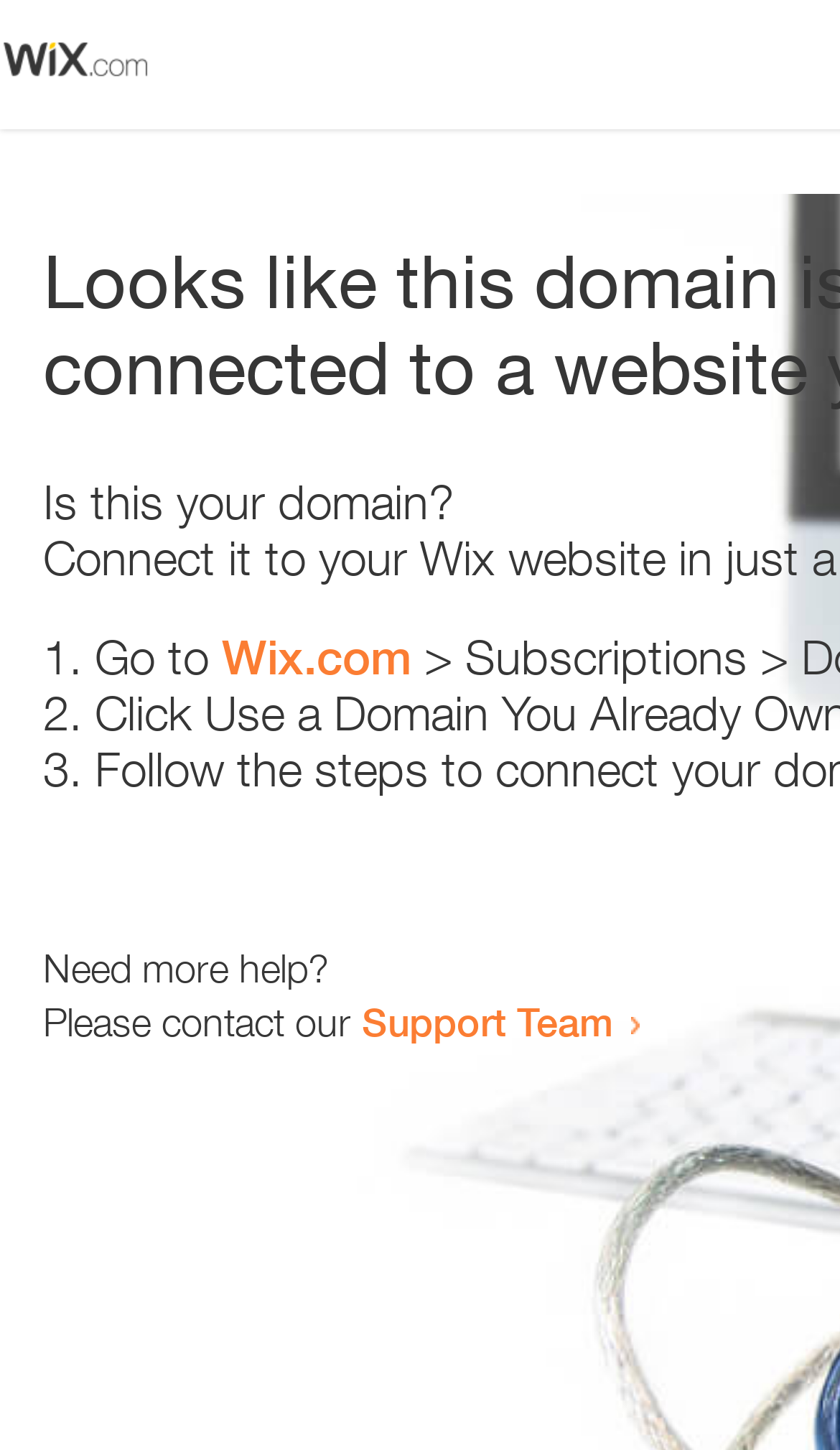Refer to the screenshot and give an in-depth answer to this question: What is the domain in question?

The webpage is asking 'Is this your domain?' which implies that the domain in question is the one being referred to.